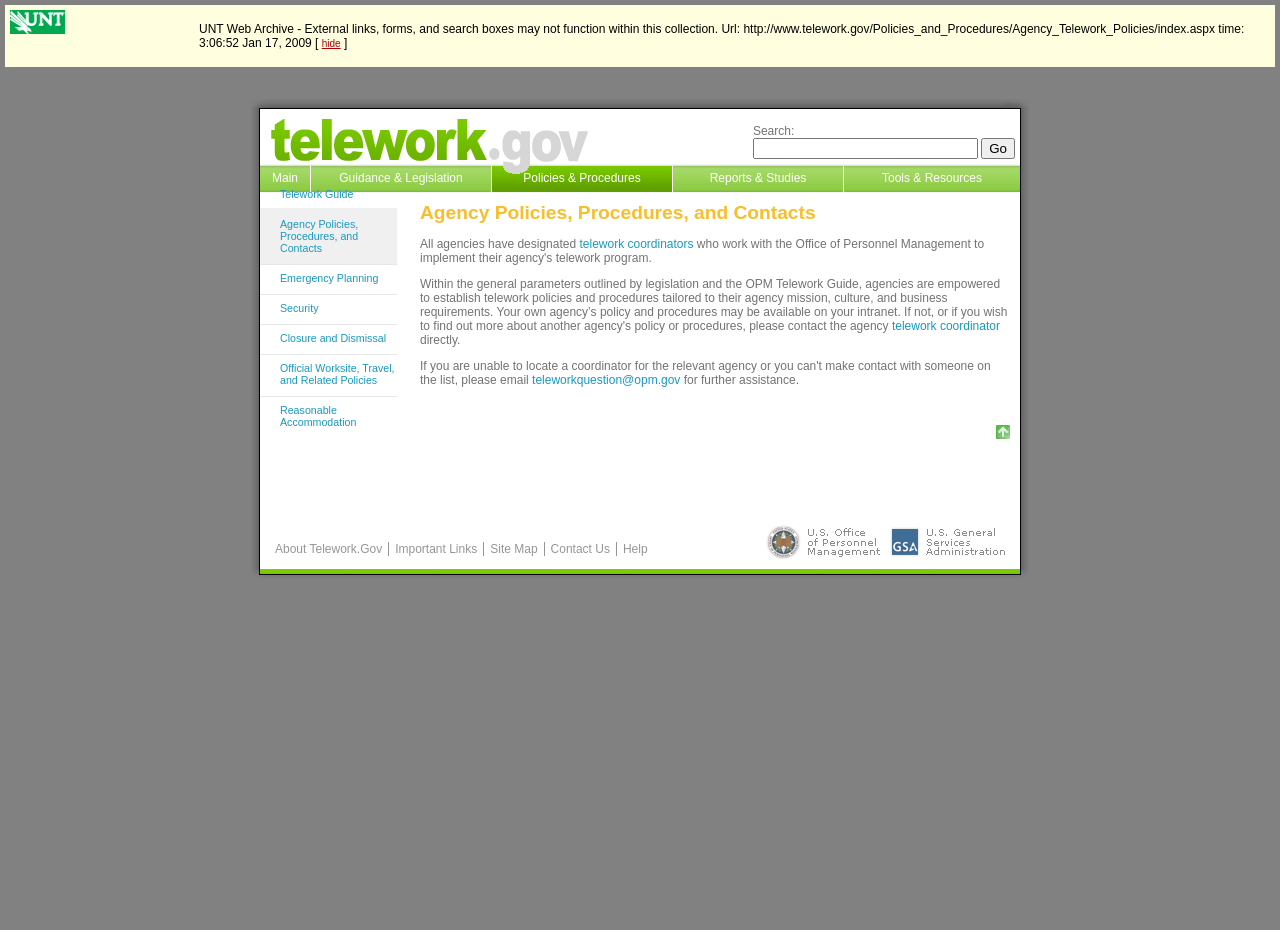Specify the bounding box coordinates of the area that needs to be clicked to achieve the following instruction: "View Telework Guide".

[0.211, 0.202, 0.31, 0.226]